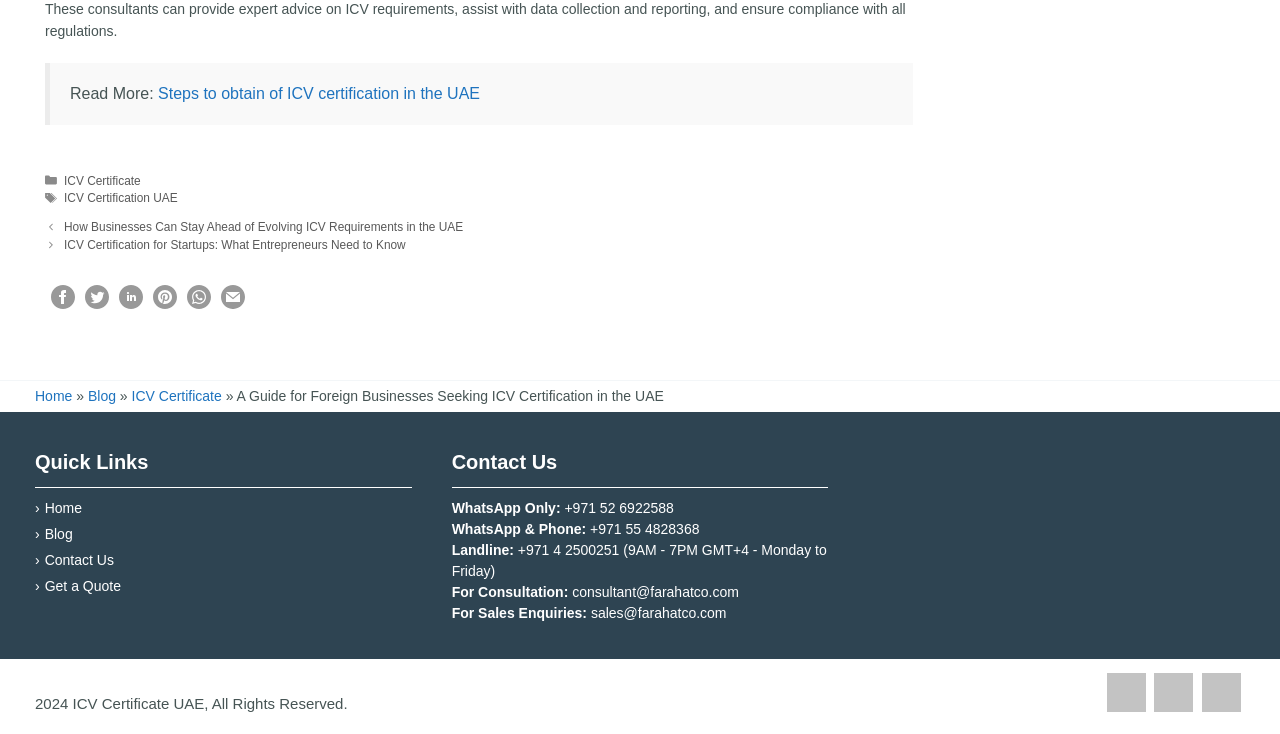Please mark the bounding box coordinates of the area that should be clicked to carry out the instruction: "Click on 'ICV Certificate'".

[0.05, 0.236, 0.11, 0.255]